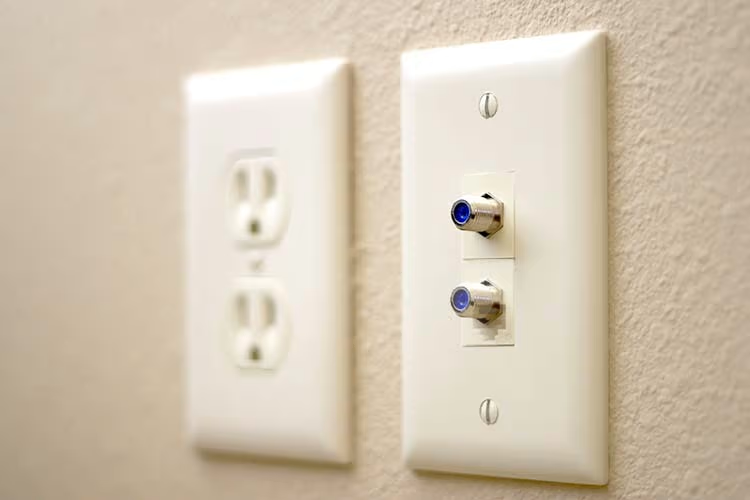What is on the left side of the image?
Respond to the question with a single word or phrase according to the image.

Standard electrical outlet